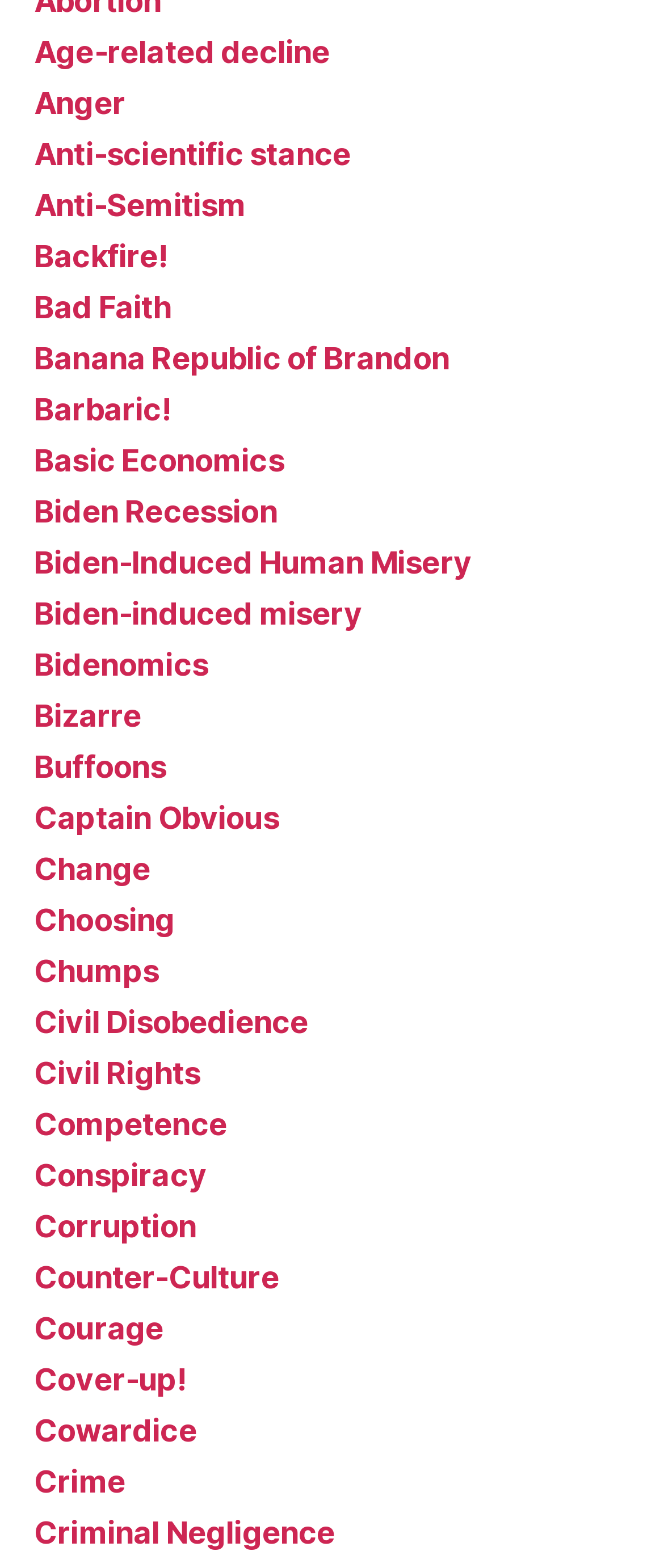Determine the bounding box coordinates of the clickable element to achieve the following action: 'Click on 'Age-related decline''. Provide the coordinates as four float values between 0 and 1, formatted as [left, top, right, bottom].

[0.051, 0.022, 0.497, 0.045]